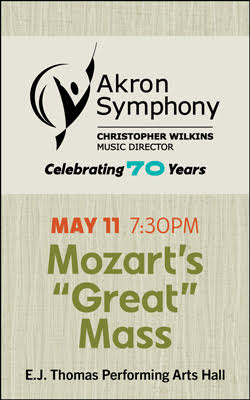What is the venue for the concert?
Please answer the question with a single word or phrase, referencing the image.

E.J. Thomas Performing Arts Hall